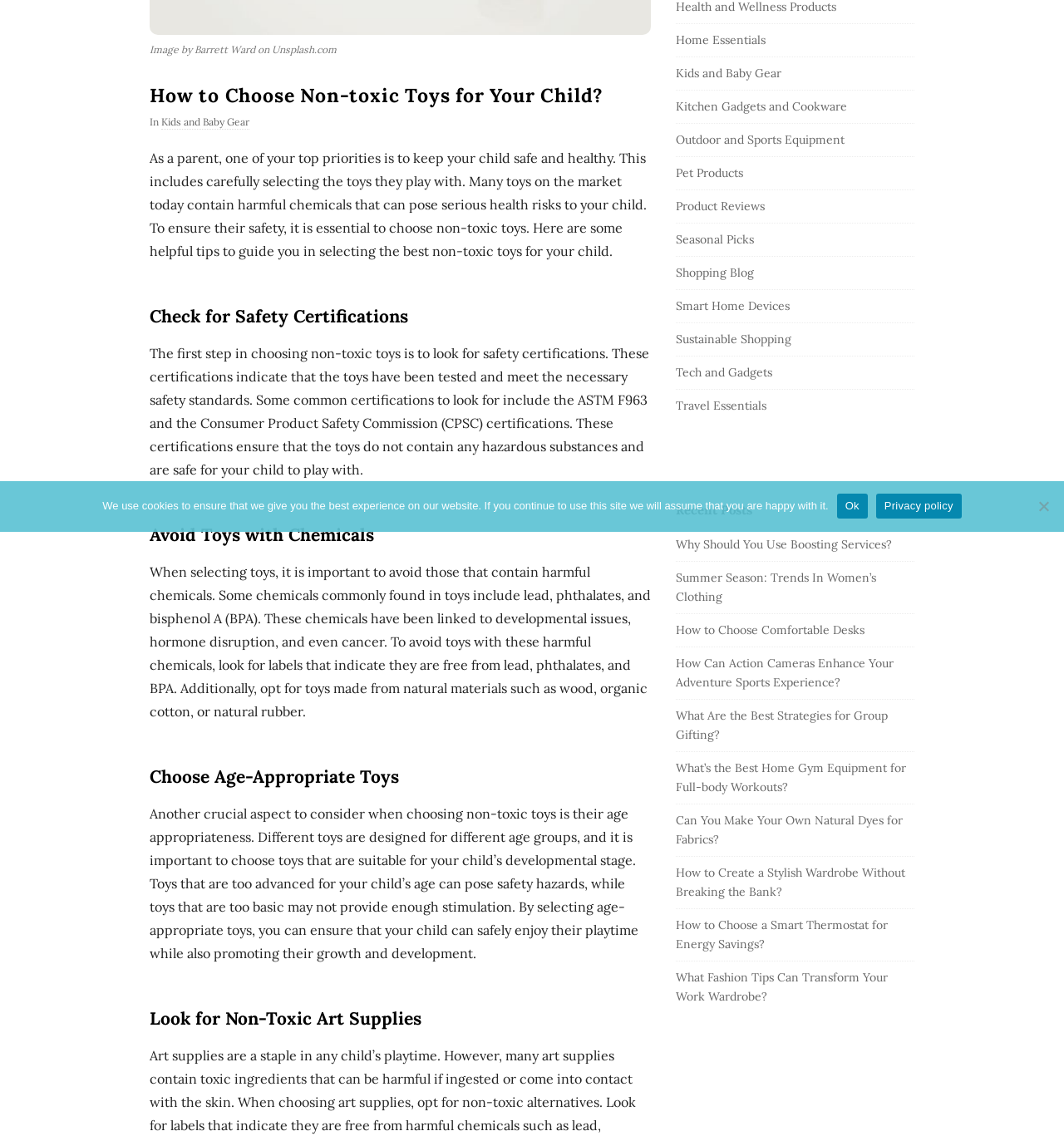Highlight the bounding box of the UI element that corresponds to this description: "Sustainable Shopping".

[0.635, 0.292, 0.744, 0.305]